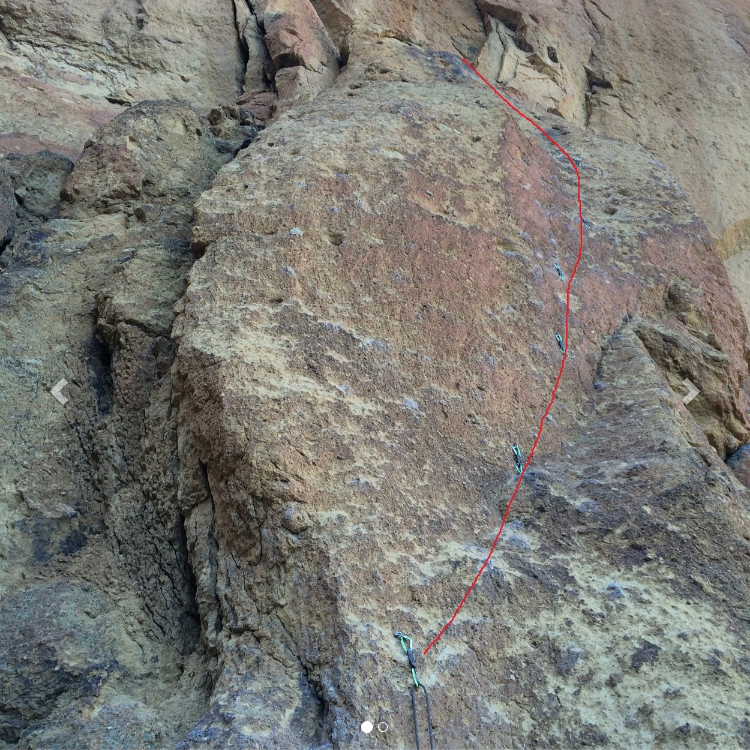Generate a detailed explanation of the scene depicted in the image.

The image captures a prominent rock face at Smith Rock, showcasing a climbing route known as "Dancer." A vivid red line marks the path of the climb, winding its way upward through a textured, sunlit rock surface. Multiple bolts can be seen strategically placed along the route, highlighting its challenges and aiding climbers in their ascent. The background features rugged terrain typical of Smith Rock, which is renowned for its diverse climbing opportunities and striking geological formations. This route is considered a good choice for beginner climbers looking to build their skills in a picturesque outdoor setting.